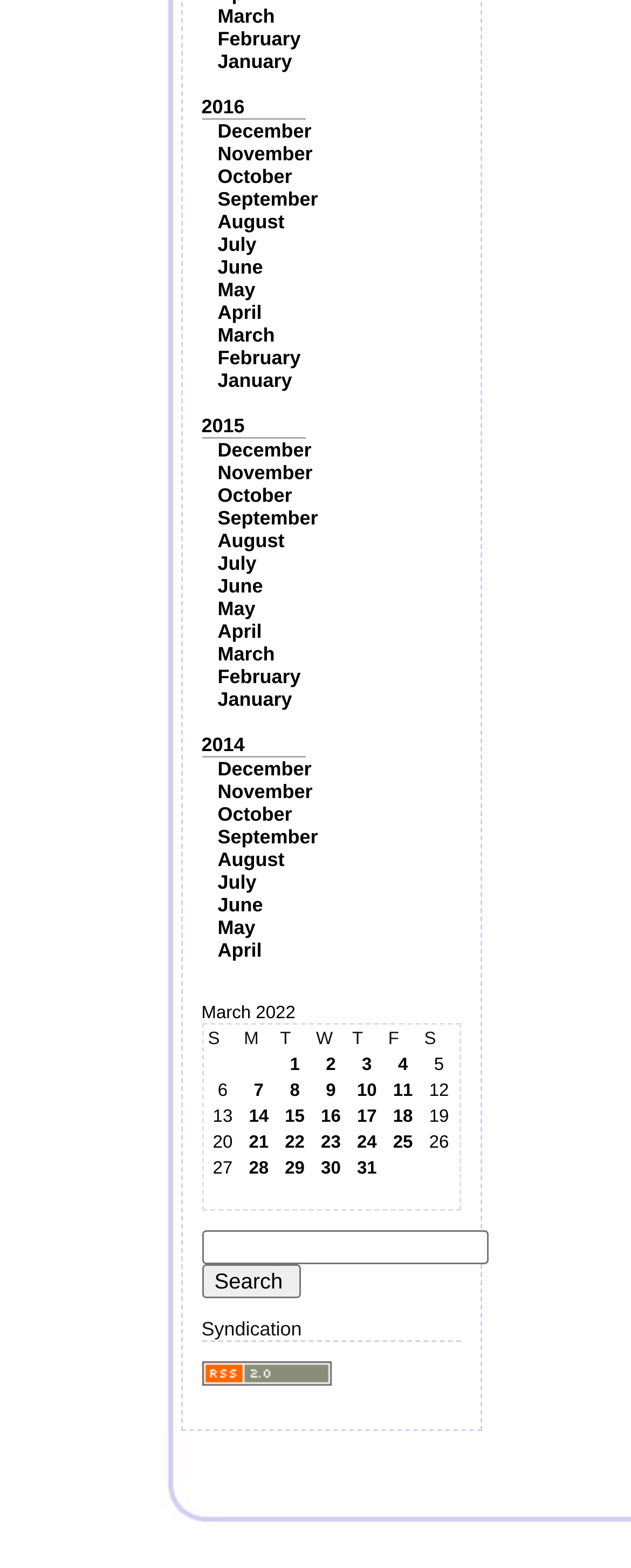Specify the bounding box coordinates of the area that needs to be clicked to achieve the following instruction: "Select 1".

[0.444, 0.673, 0.491, 0.685]